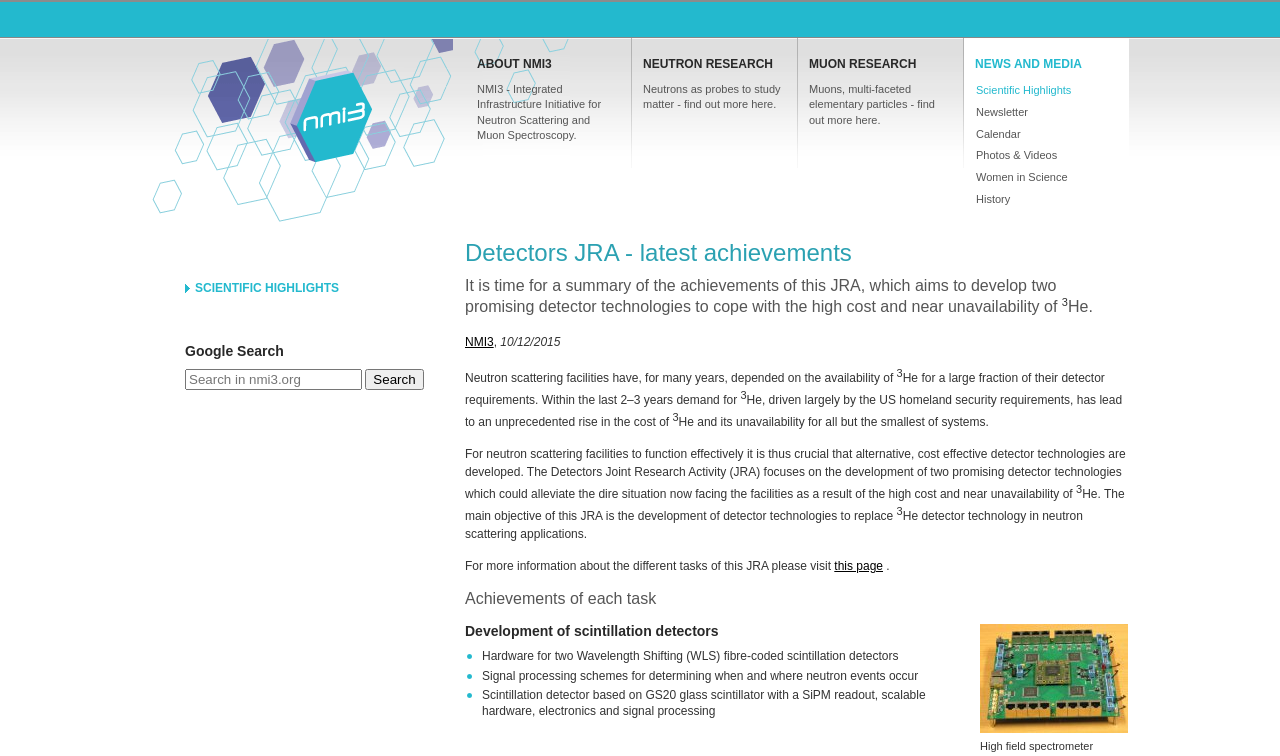Please analyze the image and provide a thorough answer to the question:
What is the purpose of the Detectors JRA?

According to the webpage, the Detectors JRA aims to develop two promising detector technologies to cope with the high cost and near unavailability of 3He, which is crucial for neutron scattering facilities to function effectively.